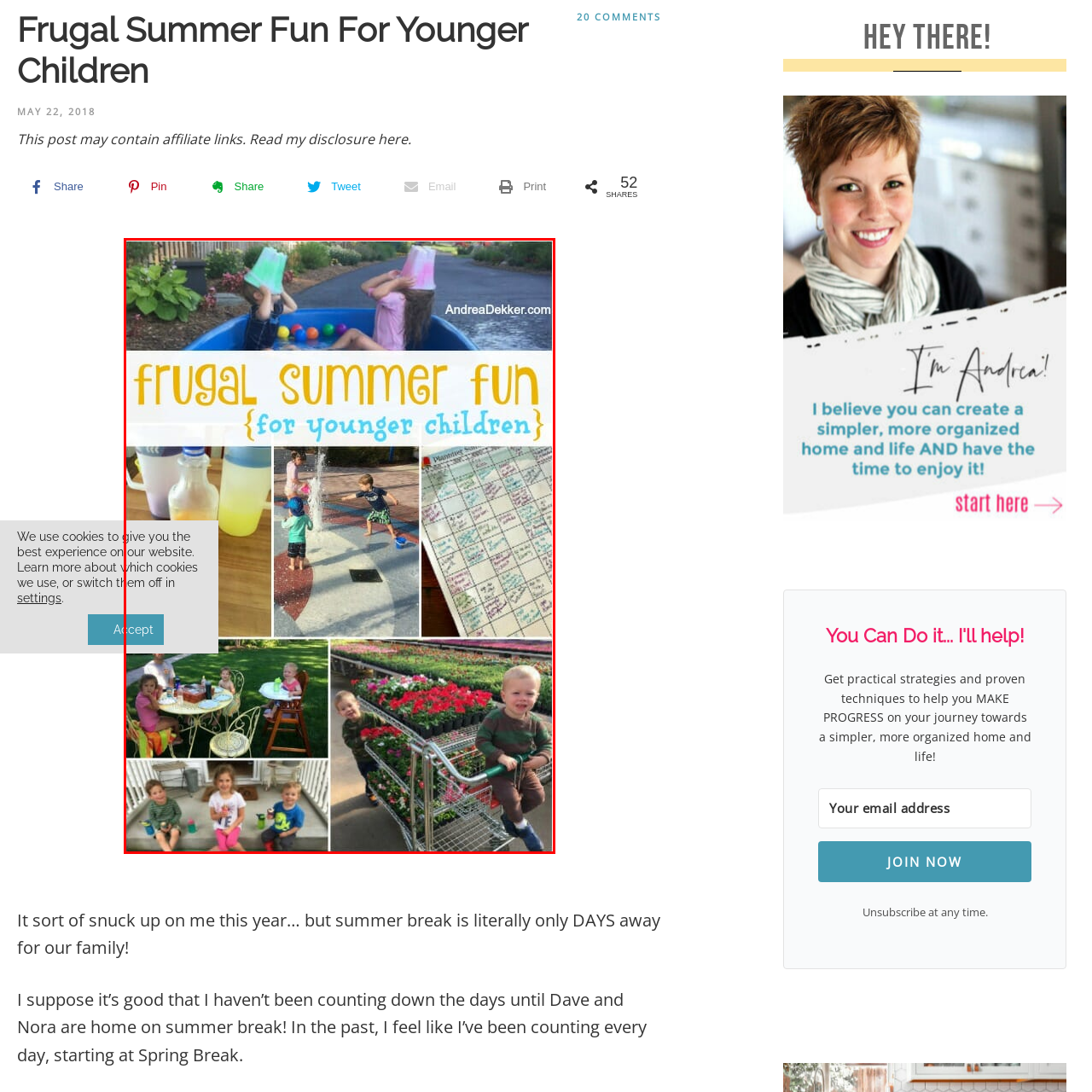What are the kids doing in the playful setting?
Observe the image within the red bounding box and respond to the question with a detailed answer, relying on the image for information.

In one of the scenes depicted in the collage, two kids are shown having fun in a playful setting, and they are wearing cups on their heads, indicating a playful and imaginative activity.